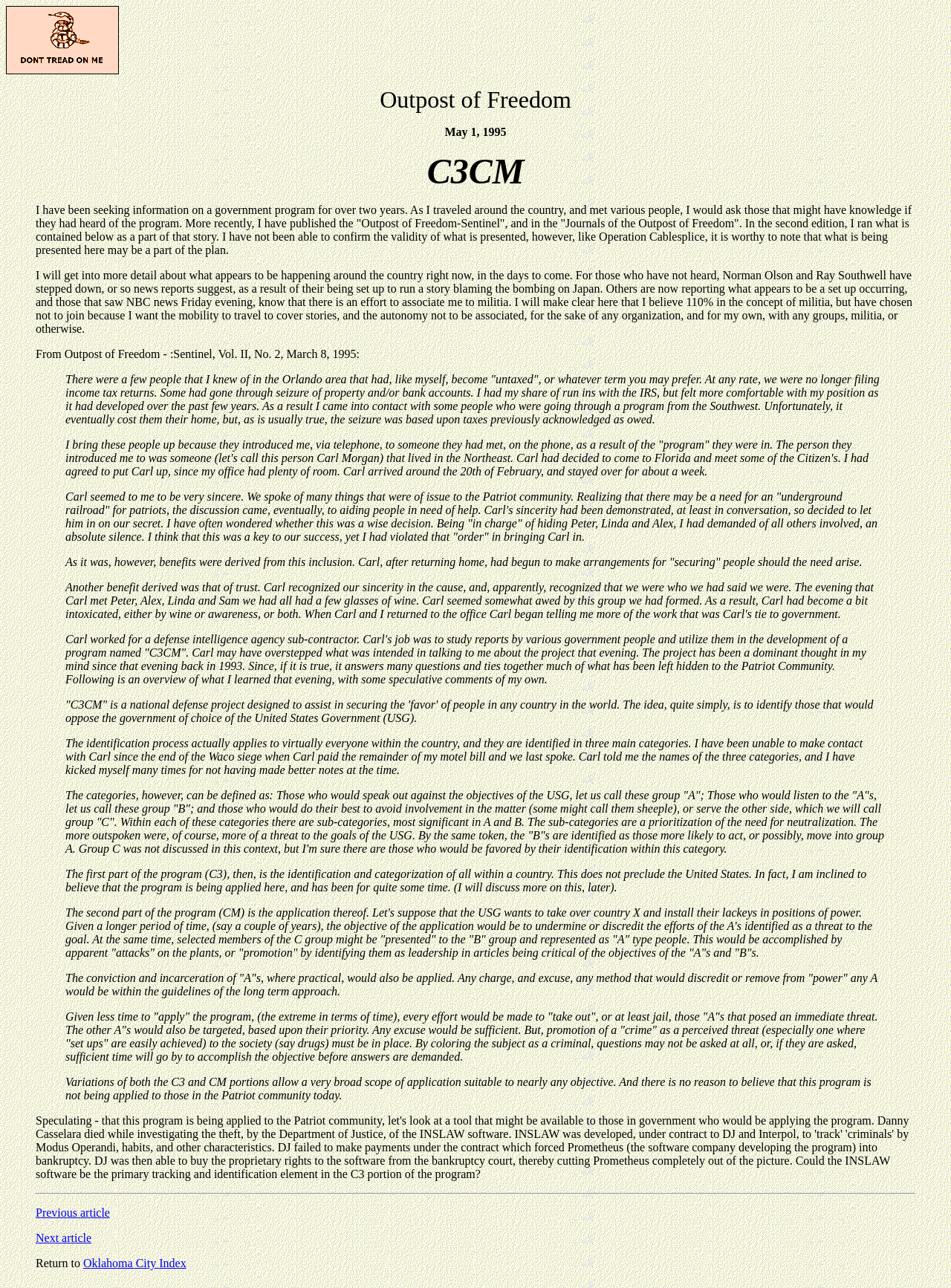What is the topic of the article?
Please answer using one word or phrase, based on the screenshot.

Government program